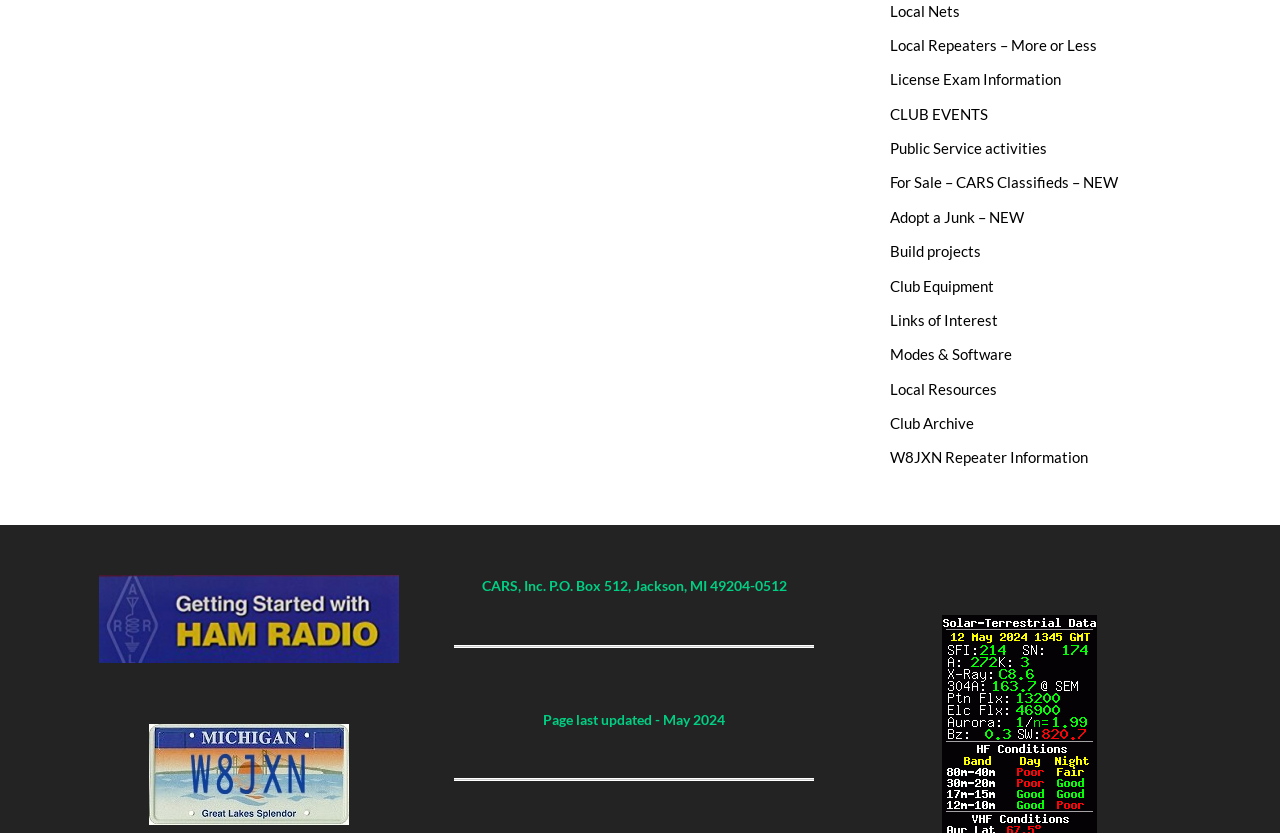Identify the bounding box coordinates for the UI element described by the following text: "W8JXN Repeater Information". Provide the coordinates as four float numbers between 0 and 1, in the format [left, top, right, bottom].

[0.696, 0.538, 0.85, 0.56]